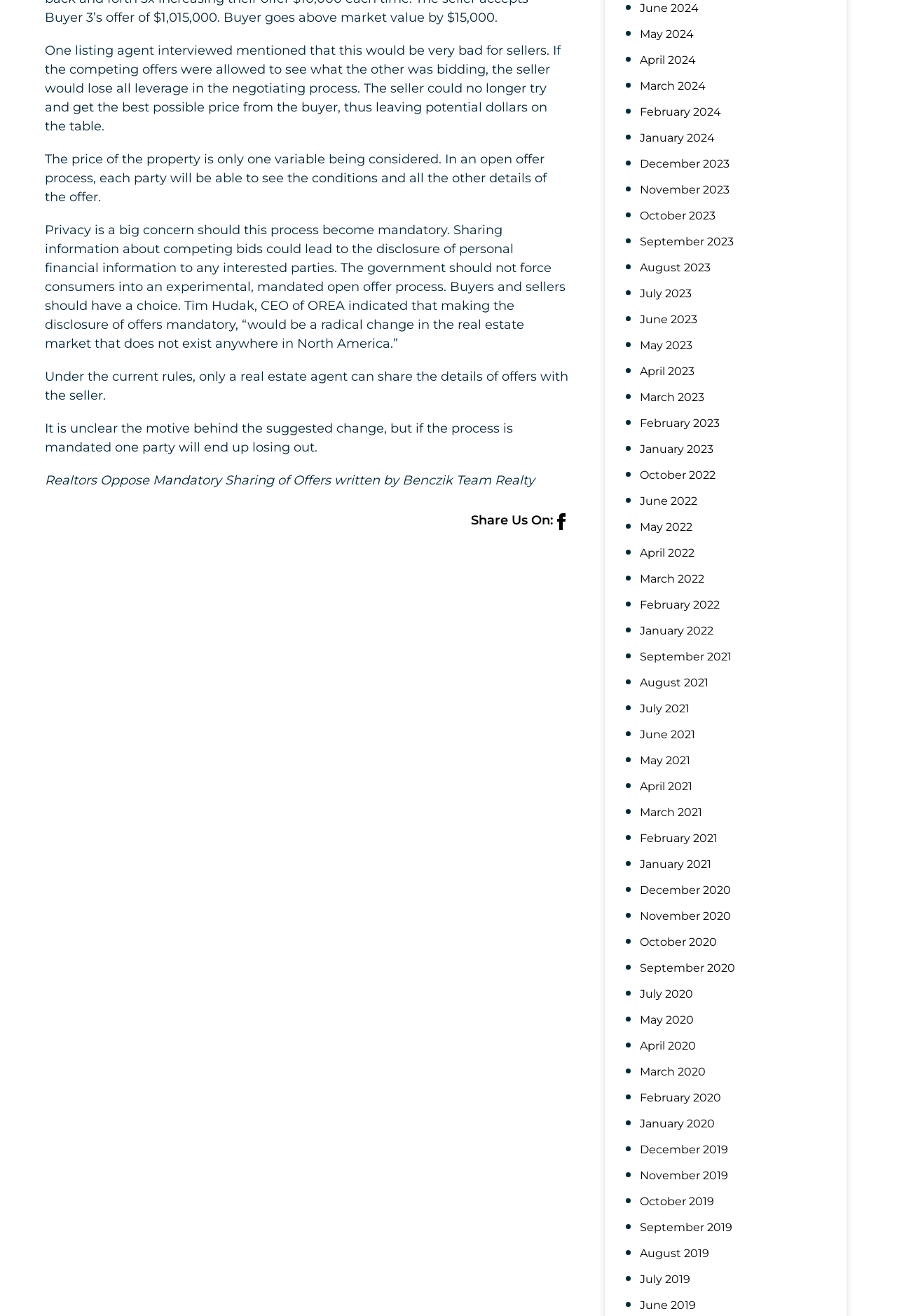Identify the bounding box coordinates for the region of the element that should be clicked to carry out the instruction: "View article from June 2024". The bounding box coordinates should be four float numbers between 0 and 1, i.e., [left, top, right, bottom].

[0.713, 0.001, 0.779, 0.011]